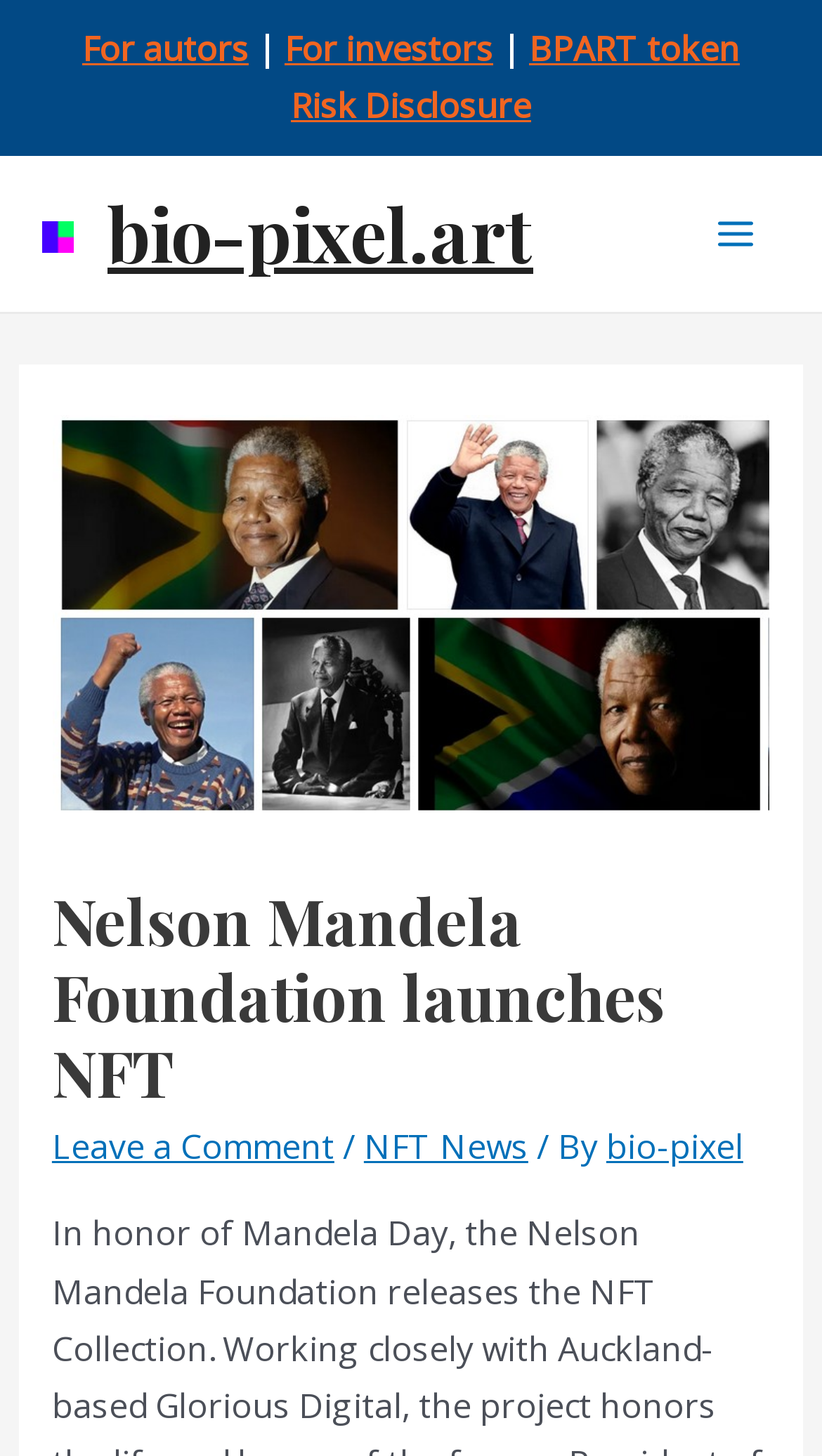What is the text next to the 'Leave a Comment' link?
Please provide a comprehensive and detailed answer to the question.

I looked at the elements next to the 'Leave a Comment' link and found a static text element with the content '/'.